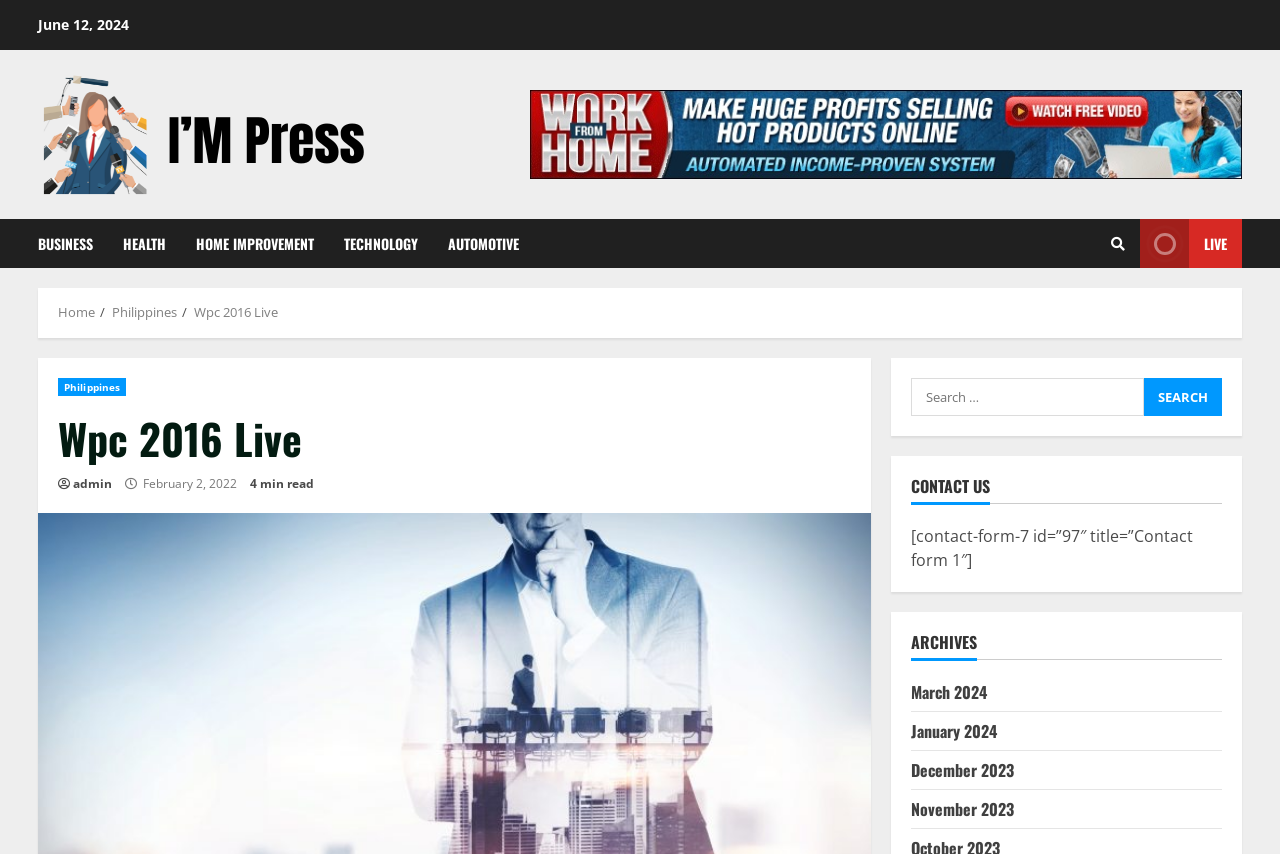Identify the bounding box coordinates of the area you need to click to perform the following instruction: "Search for something".

[0.712, 0.442, 0.894, 0.487]